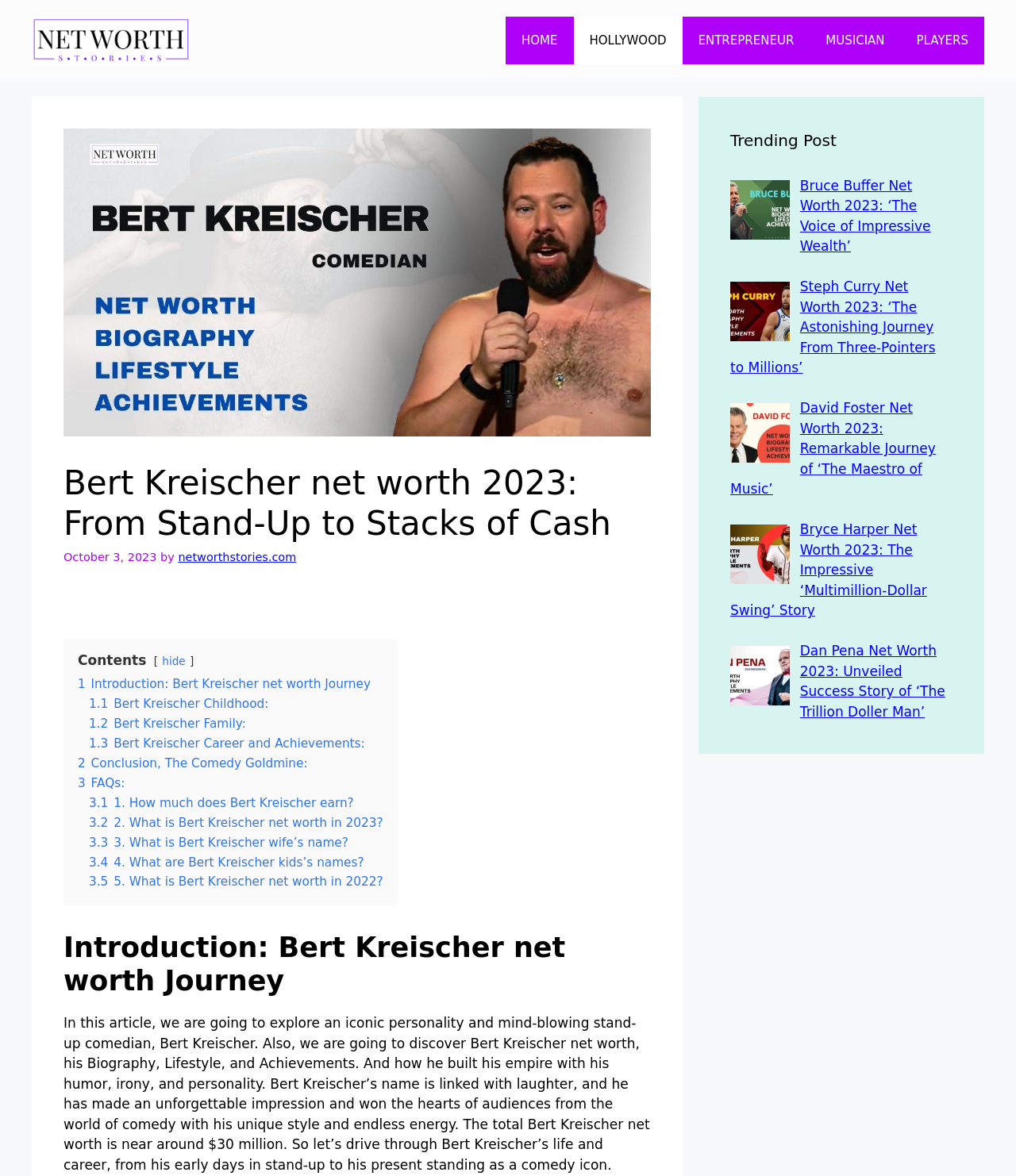Please find the bounding box coordinates of the section that needs to be clicked to achieve this instruction: "Read the article about Bert Kreischer's net worth".

[0.062, 0.394, 0.641, 0.462]